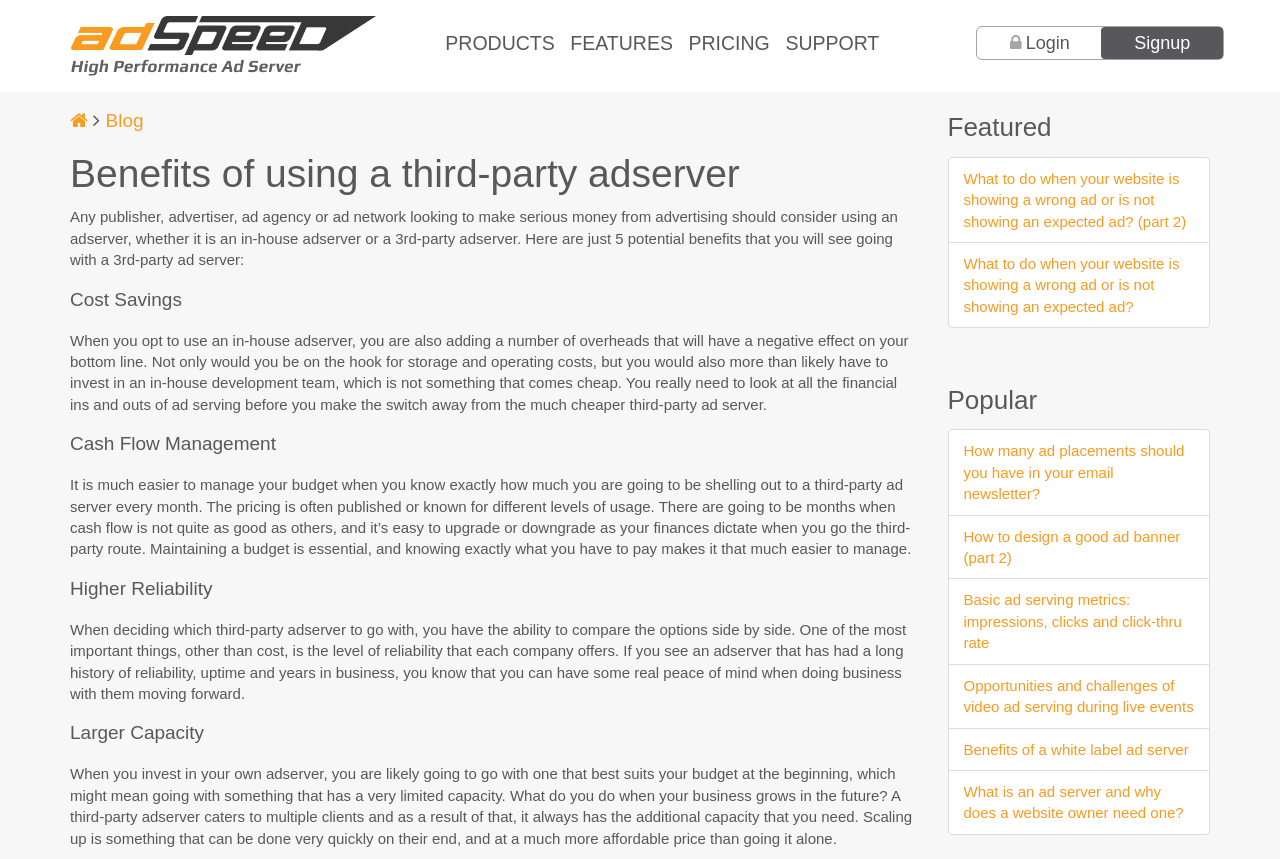Please determine the bounding box coordinates of the area that needs to be clicked to complete this task: 'Signup'. The coordinates must be four float numbers between 0 and 1, formatted as [left, top, right, bottom].

[0.86, 0.031, 0.955, 0.069]